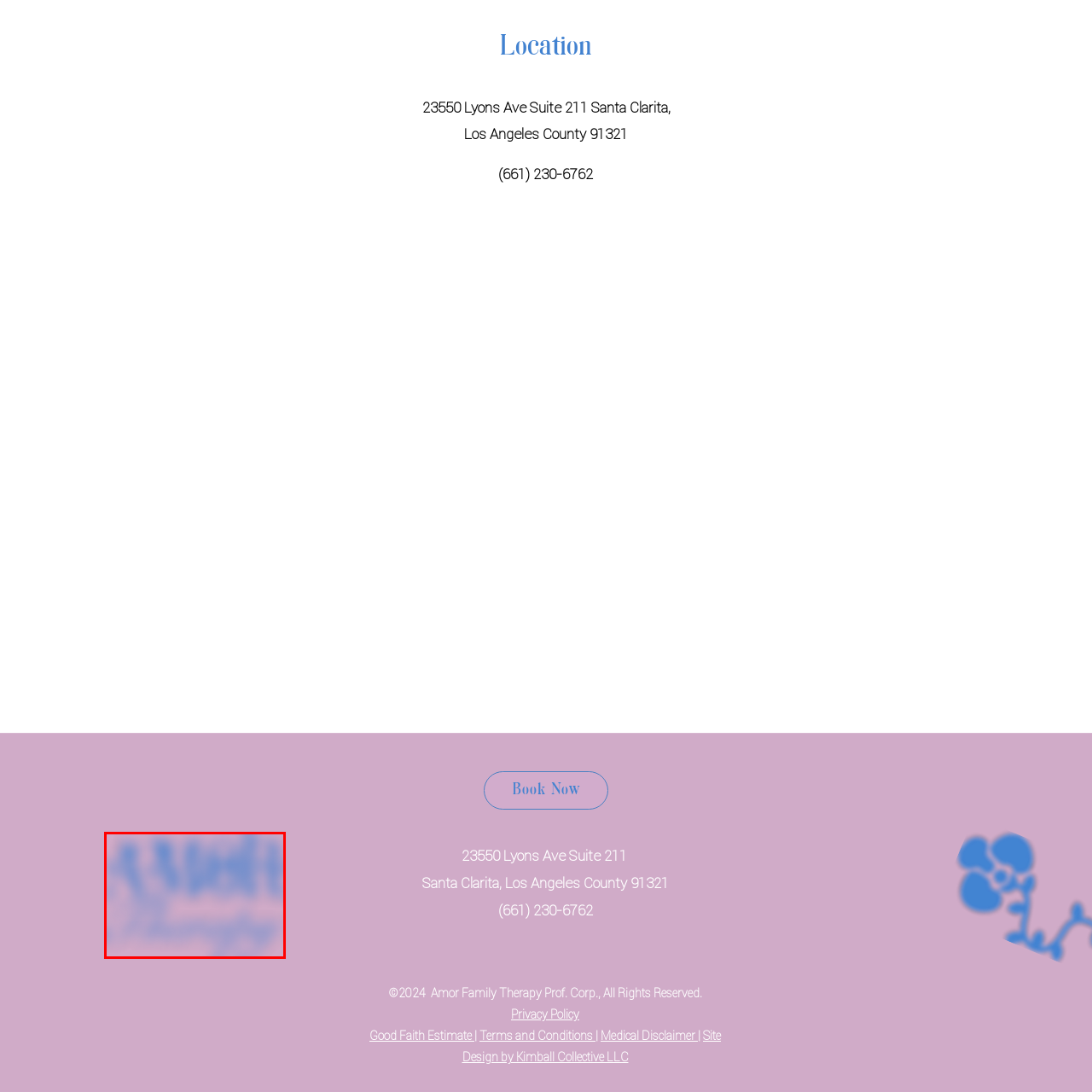What is the likely purpose of this image? Study the image bordered by the red bounding box and answer briefly using a single word or a phrase.

To enhance webpage appeal